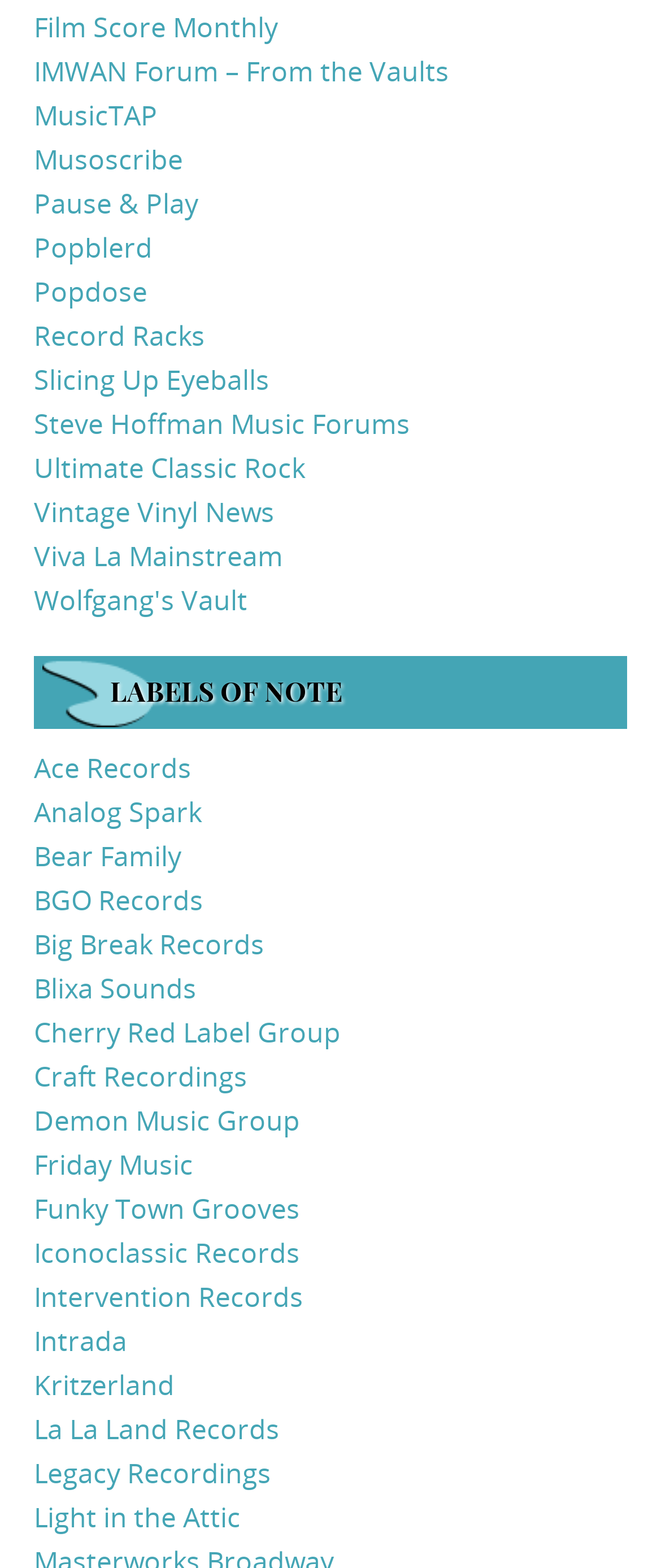Using the provided description: "Popblerd", find the bounding box coordinates of the corresponding UI element. The output should be four float numbers between 0 and 1, in the format [left, top, right, bottom].

[0.051, 0.146, 0.231, 0.17]